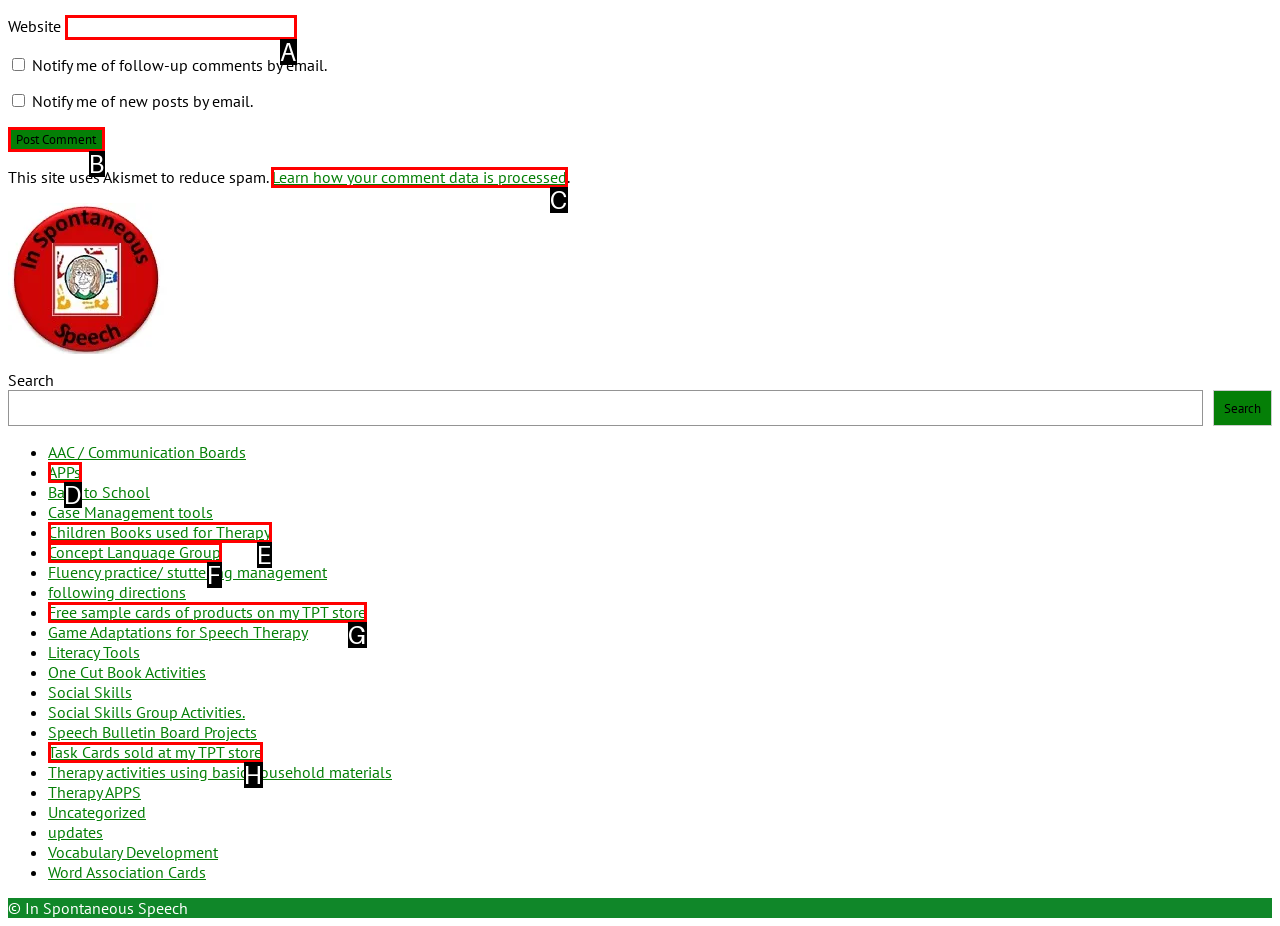Choose the HTML element that should be clicked to achieve this task: Learn how your comment data is processed
Respond with the letter of the correct choice.

C